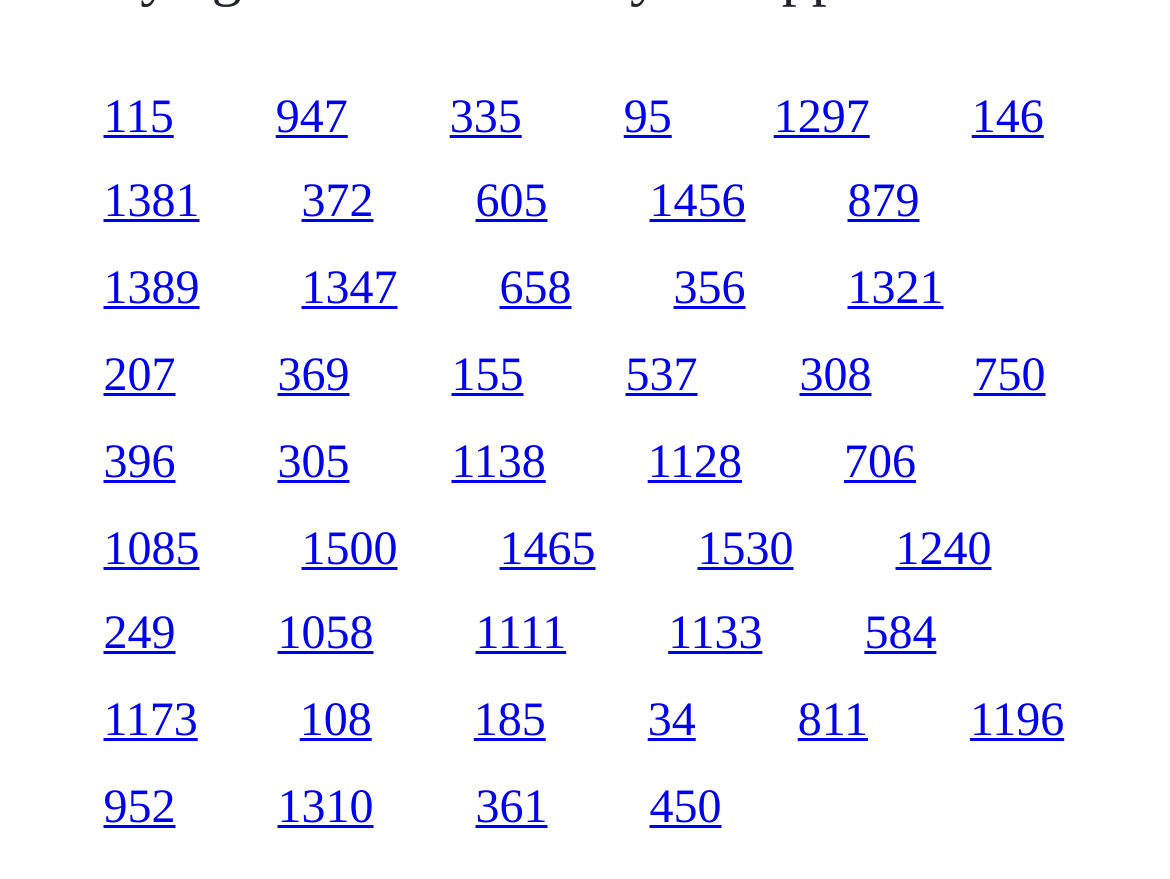Are there any links on the left side of the webpage?
Look at the image and construct a detailed response to the question.

I examined the x1 and x2 coordinates of the links and found that some links have small x1 values, indicating that they are located on the left side of the webpage.